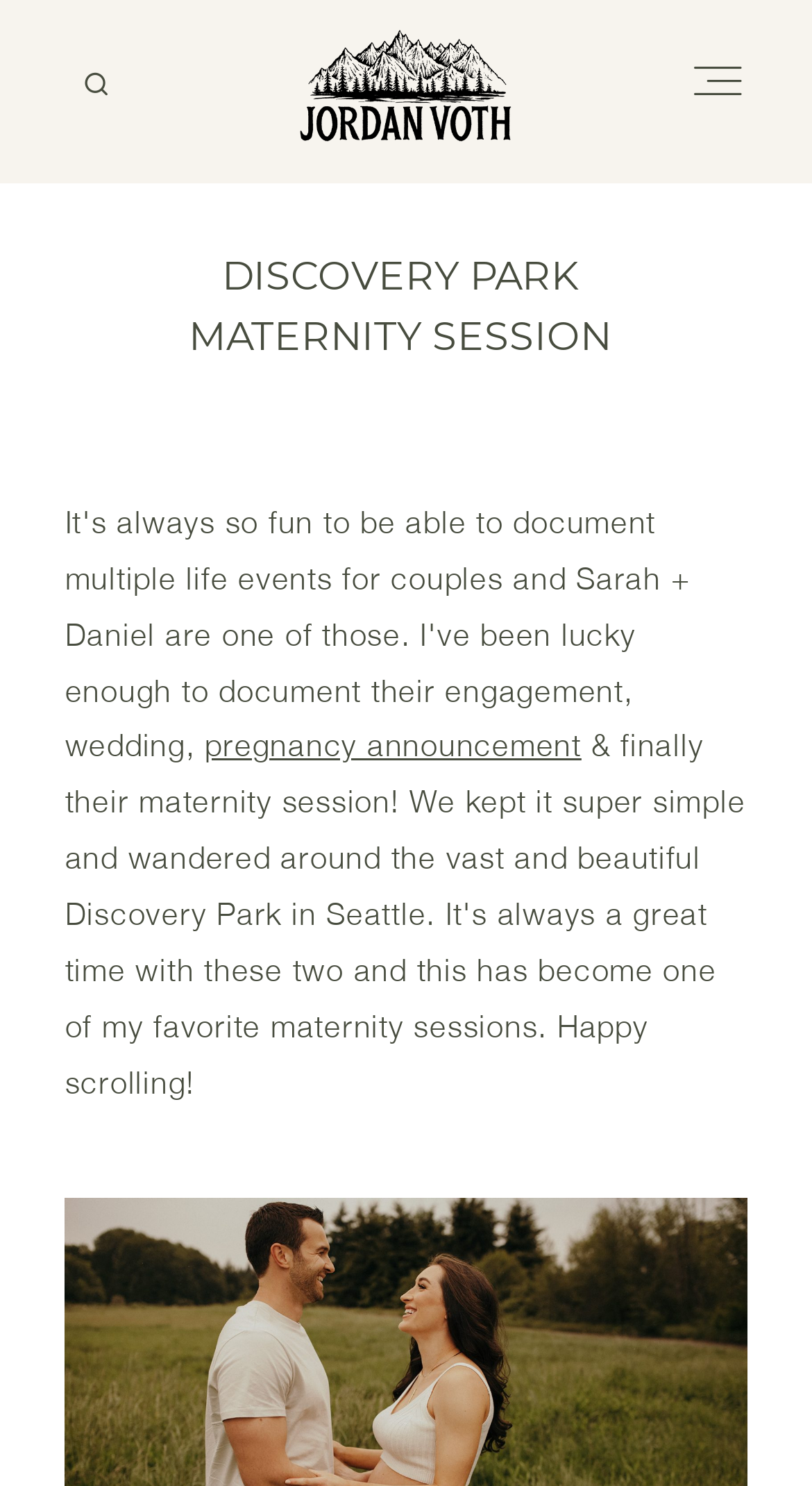Give a succinct answer to this question in a single word or phrase: 
How many navigation links are there?

11